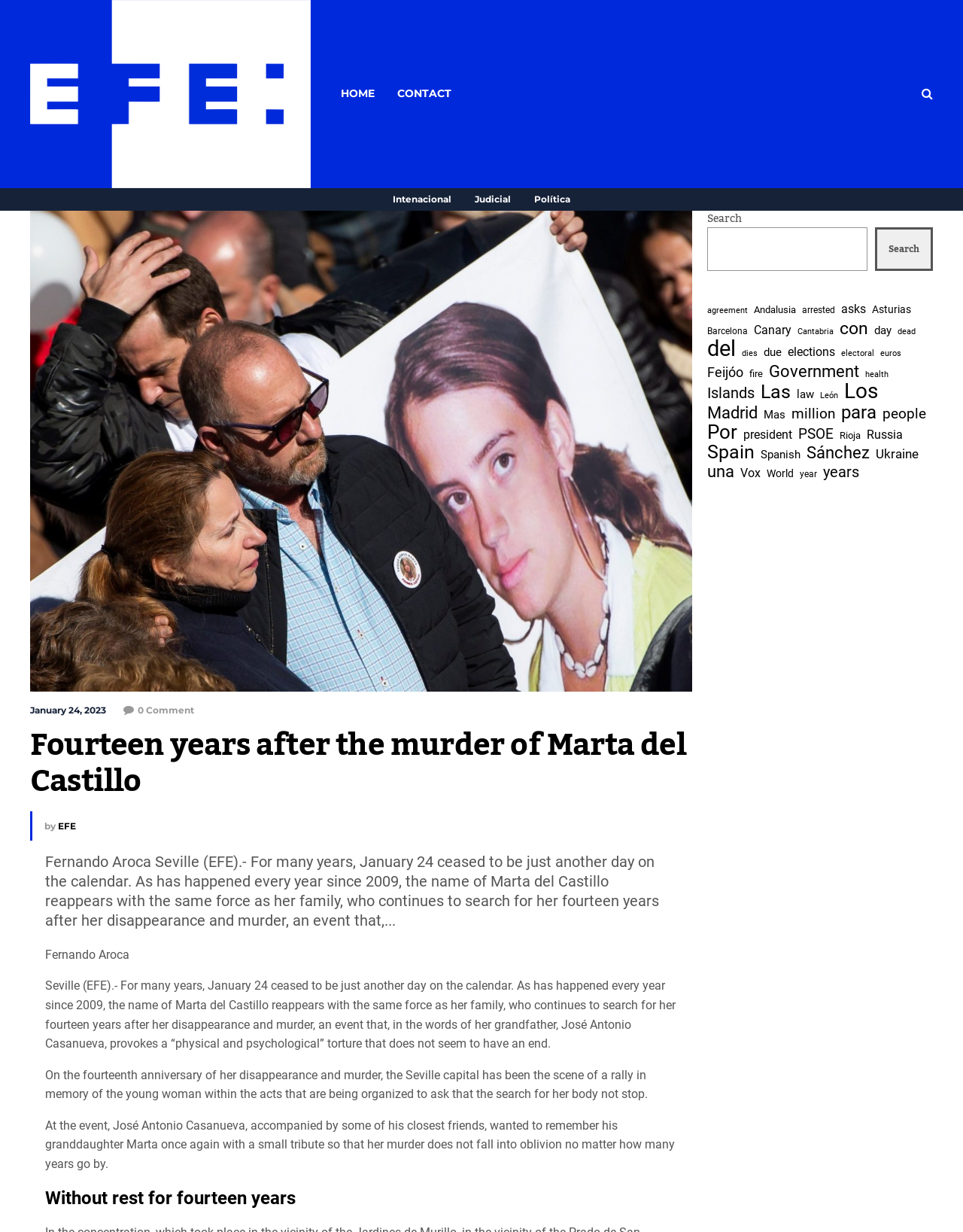Identify and provide the bounding box for the element described by: "parent_node: Search name="s"".

[0.734, 0.185, 0.901, 0.22]